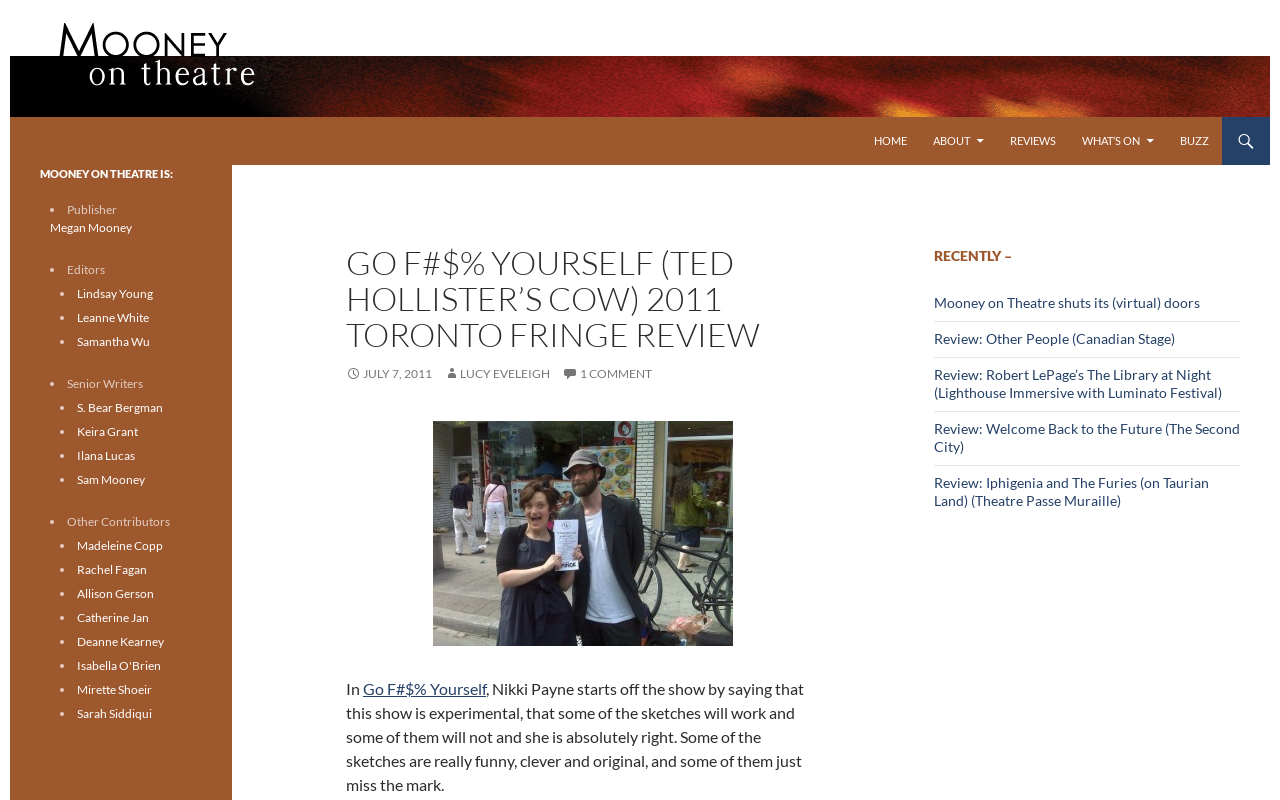What is the name of the author of the review?
Kindly give a detailed and elaborate answer to the question.

I determined the answer by looking at the link element with the text ' LUCY EVELEIGH', which is located near the title of the reviewed show.